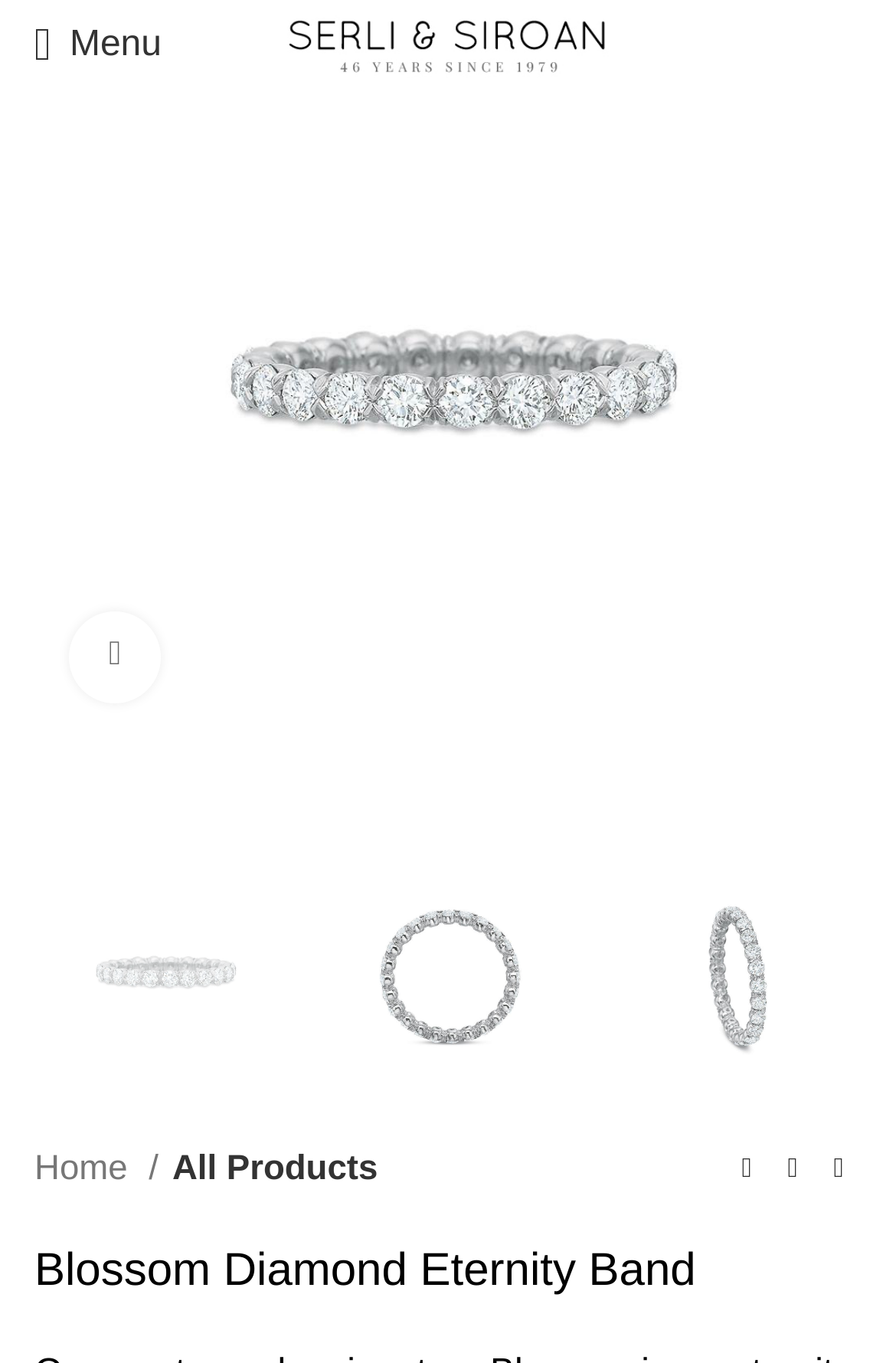Please determine the bounding box coordinates of the section I need to click to accomplish this instruction: "Open mobile menu".

[0.013, 0.0, 0.206, 0.067]